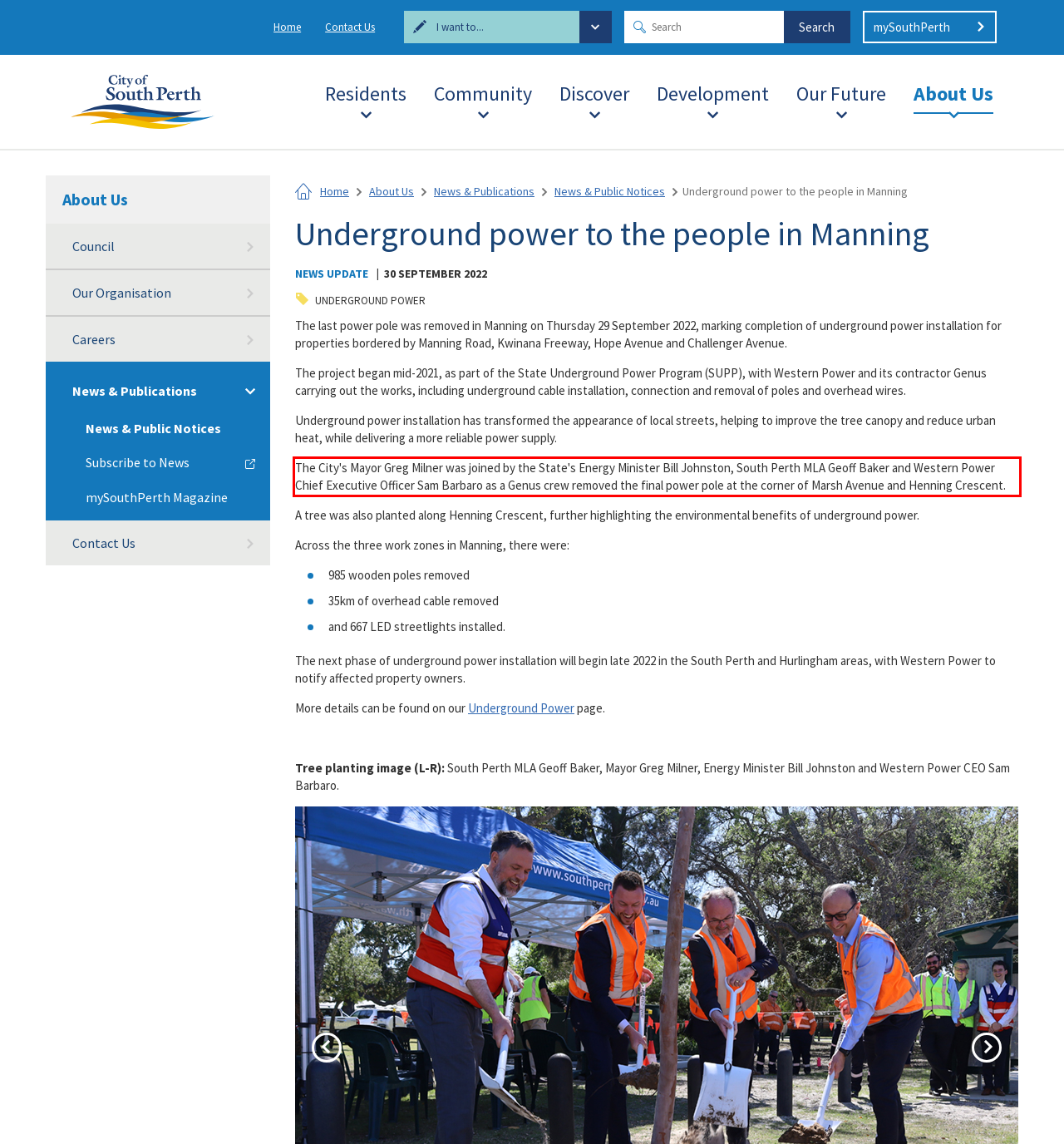Extract and provide the text found inside the red rectangle in the screenshot of the webpage.

The City's Mayor Greg Milner was joined by the State's Energy Minister Bill Johnston, South Perth MLA Geoff Baker and Western Power Chief Executive Officer Sam Barbaro as a Genus crew removed the final power pole at the corner of Marsh Avenue and Henning Crescent.